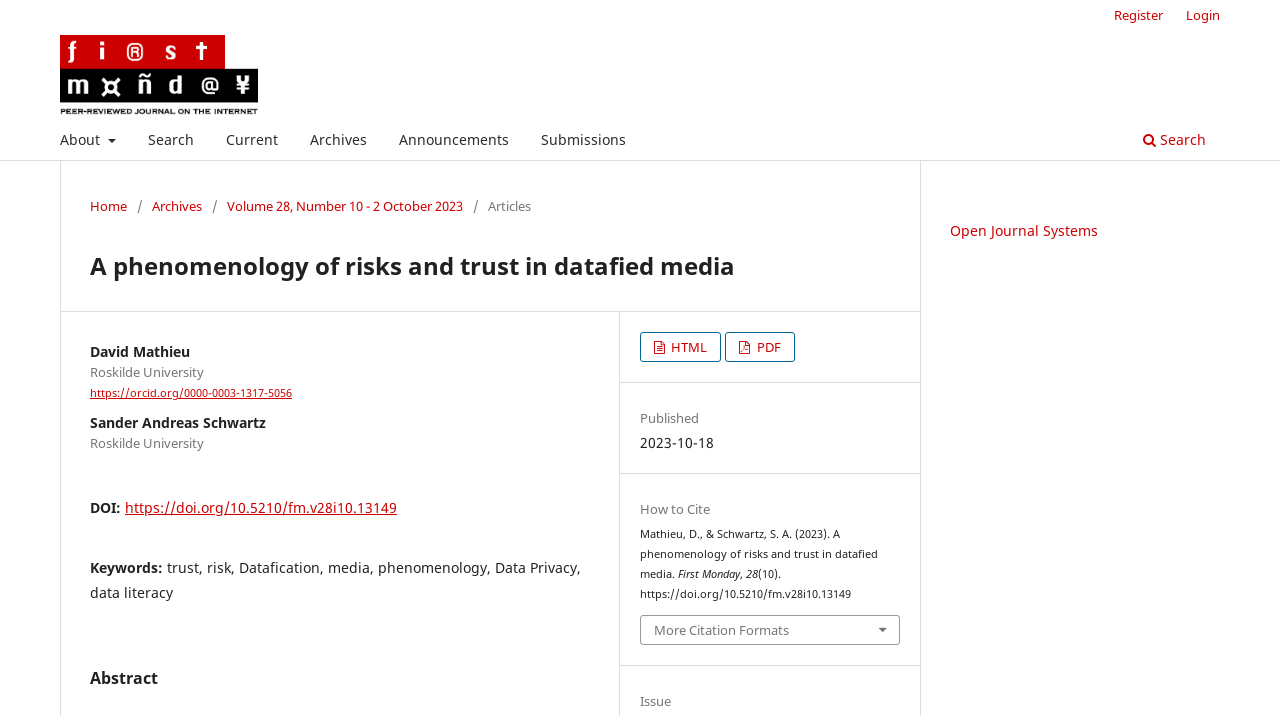What is the publication date of the article?
Refer to the image and provide a concise answer in one word or phrase.

2023-10-18